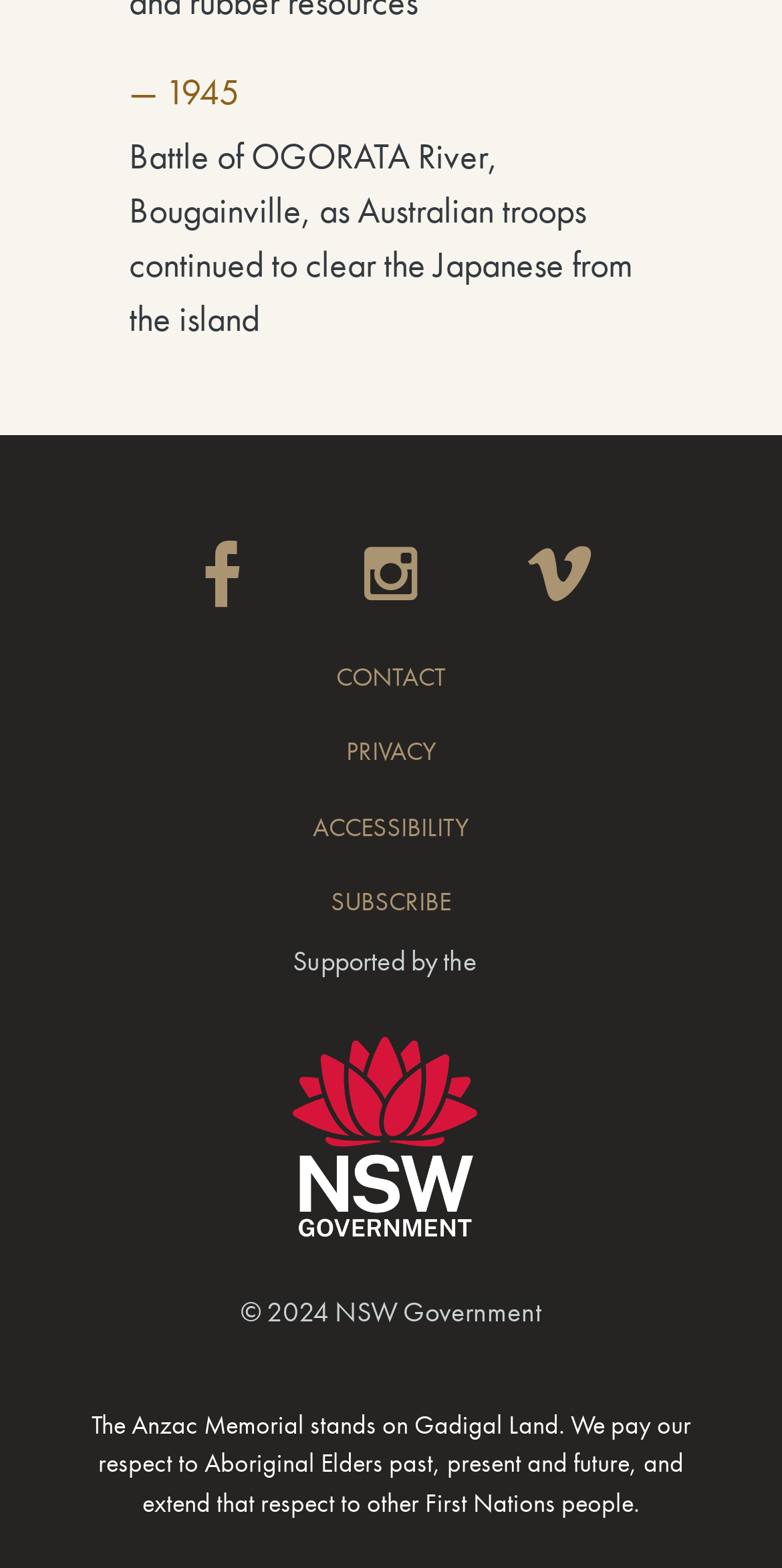What is the acknowledgement at the bottom of the page?
Please provide a single word or phrase as your answer based on the screenshot.

Respect to Aboriginal Elders